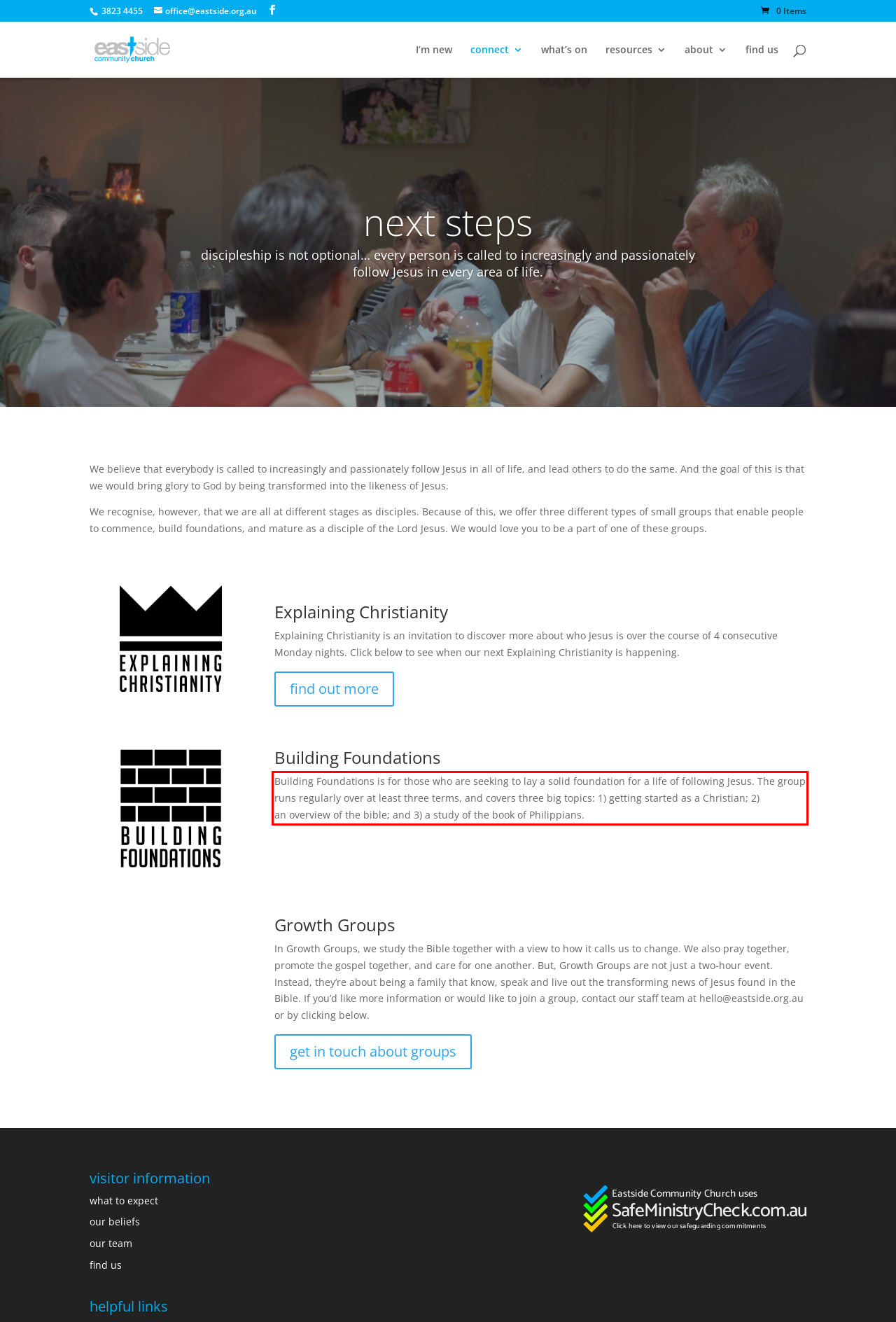You are provided with a screenshot of a webpage that includes a UI element enclosed in a red rectangle. Extract the text content inside this red rectangle.

Building Foundations is for those who are seeking to lay a solid foundation for a life of following Jesus. The group runs regularly over at least three terms, and covers three big topics: 1) getting started as a Christian; 2) an overview of the bible; and 3) a study of the book of Philippians.